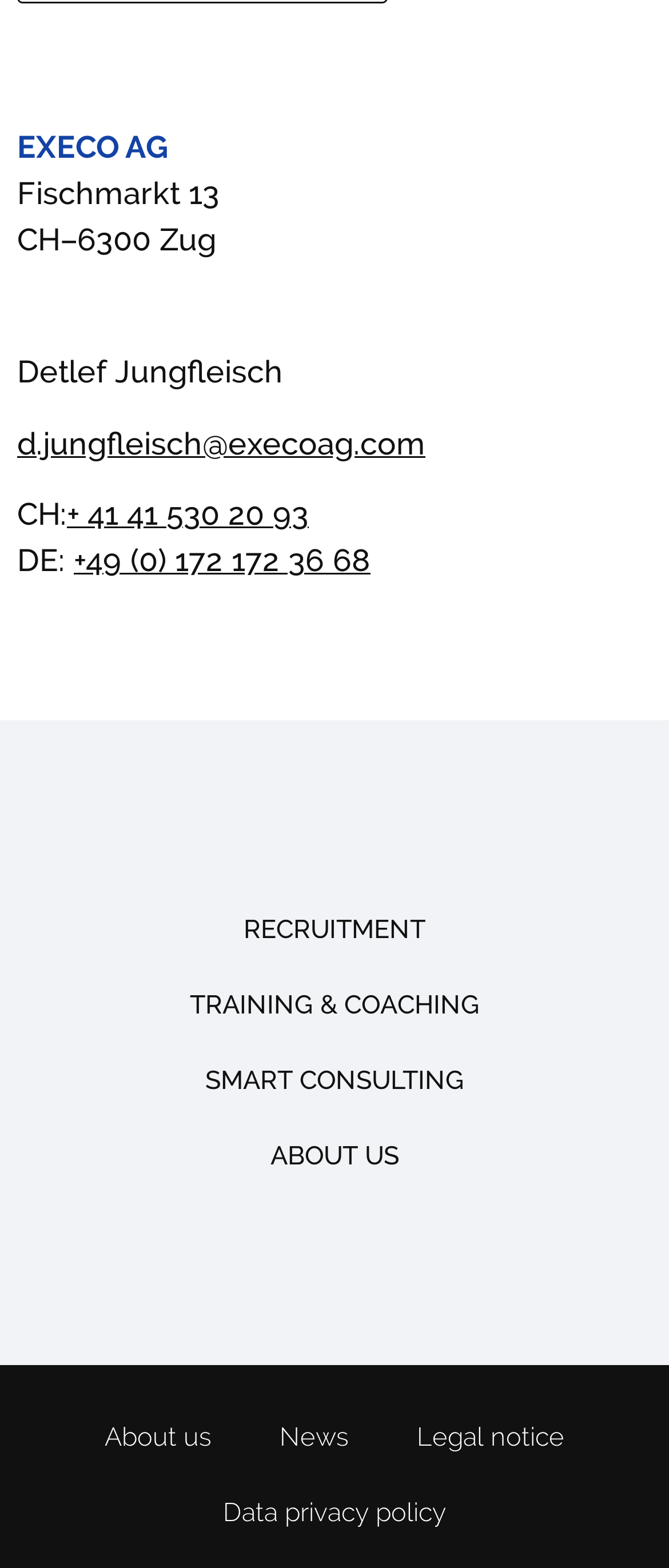What is the phone number for Switzerland?
We need a detailed and meticulous answer to the question.

The phone number for Switzerland can be found in the link element next to 'CH:', which is '+41 41 530 20 93'.